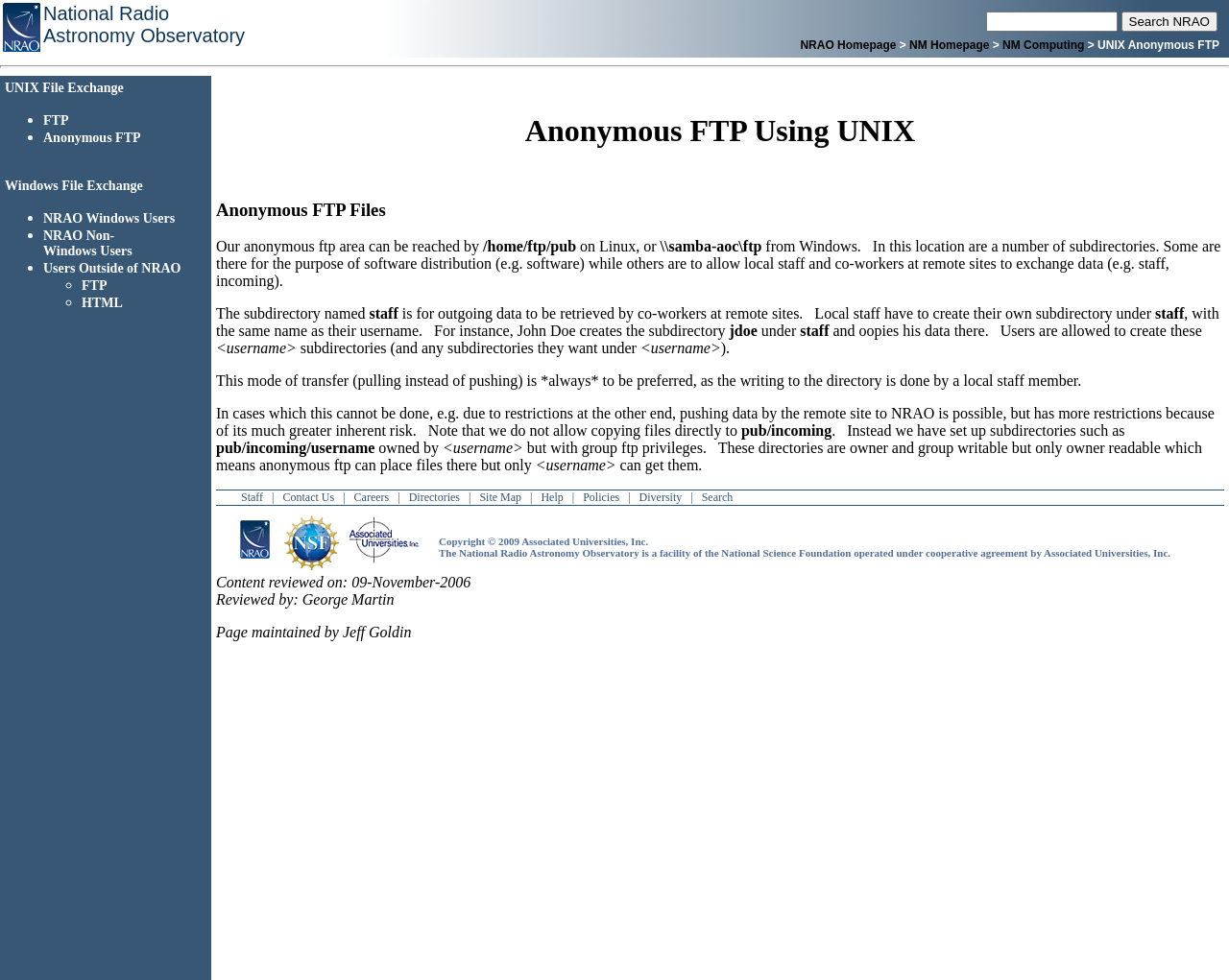Please identify the bounding box coordinates for the region that you need to click to follow this instruction: "Access Anonymous FTP Files".

[0.176, 0.203, 0.996, 0.225]